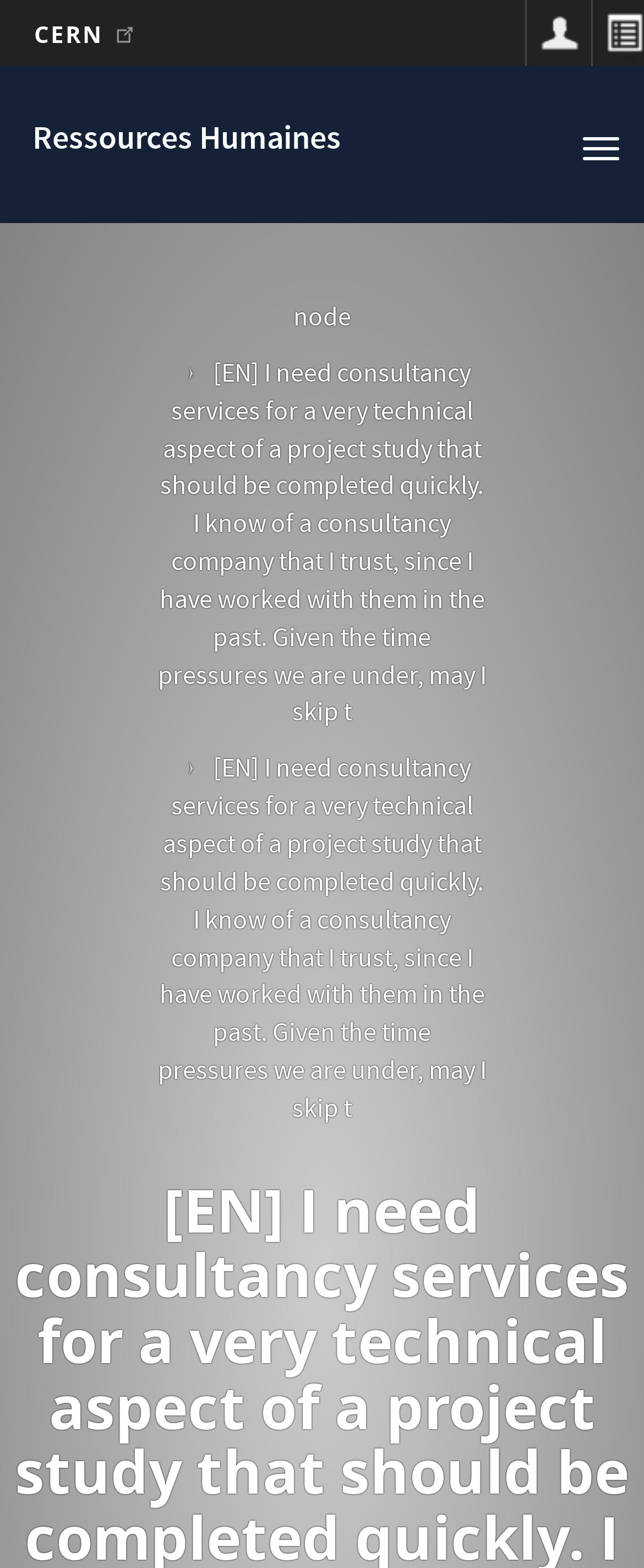Provide the bounding box coordinates of the HTML element this sentence describes: "Rifftides".

None